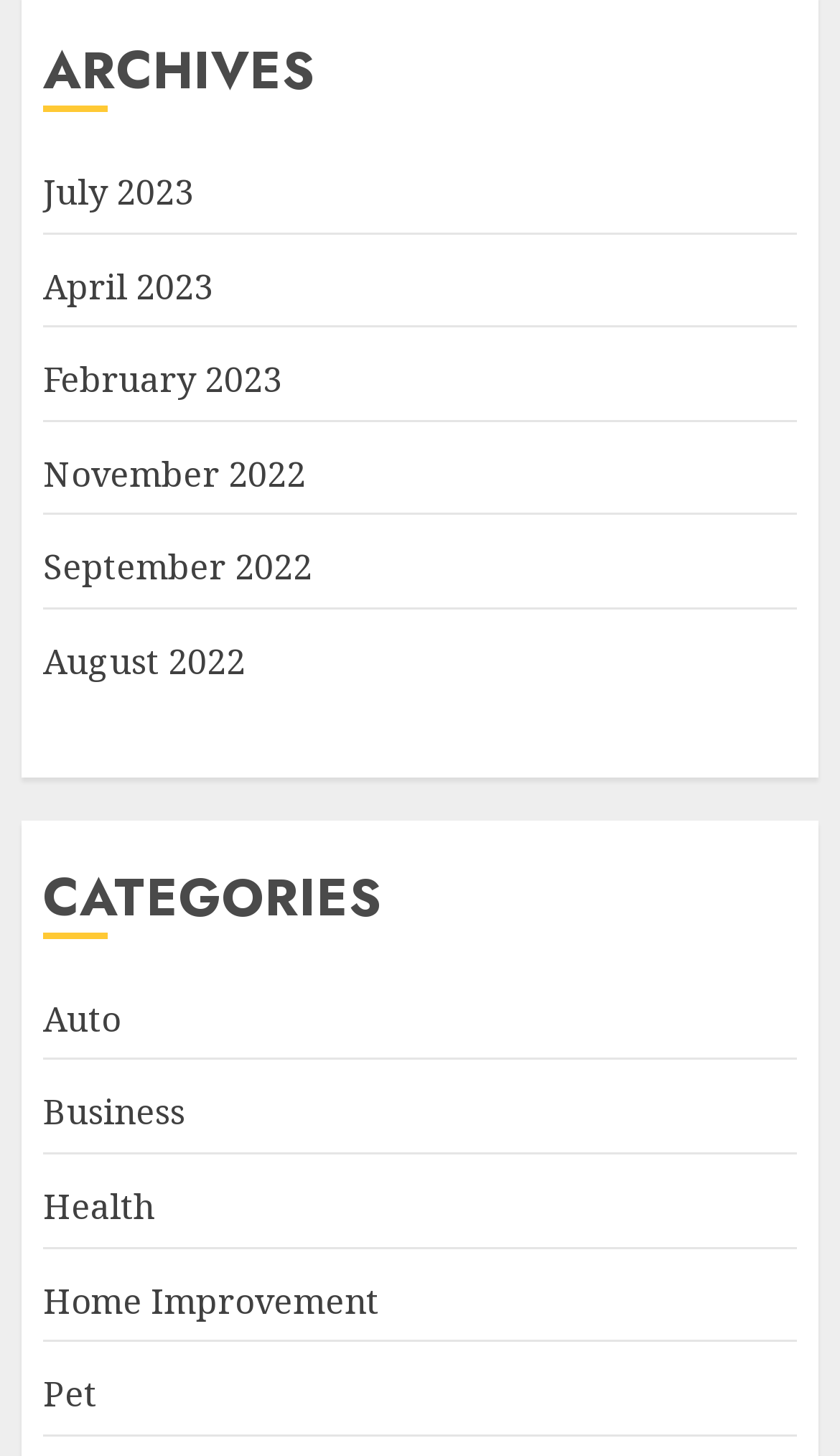Kindly determine the bounding box coordinates of the area that needs to be clicked to fulfill this instruction: "read posts from November 2022".

[0.051, 0.309, 0.364, 0.343]